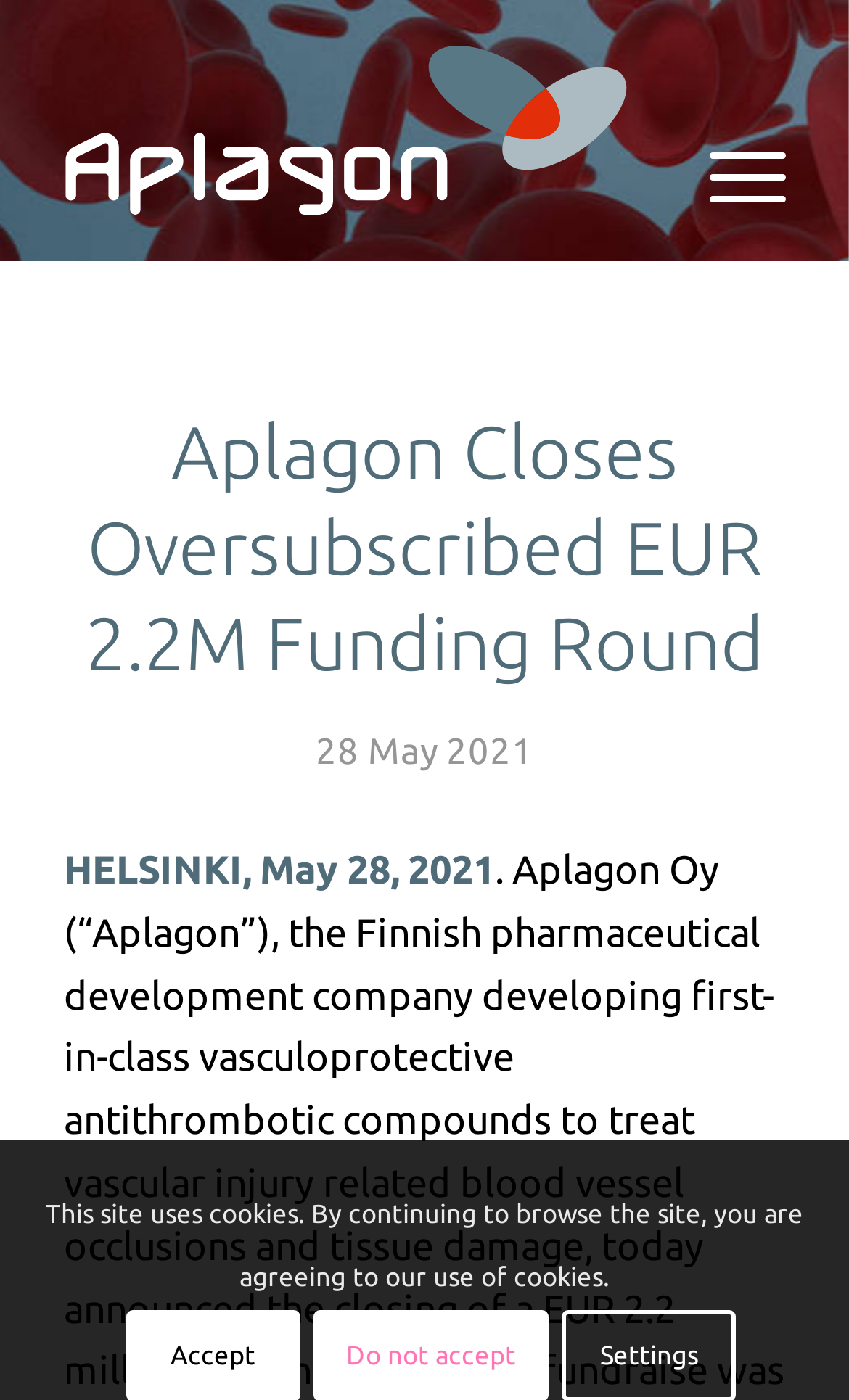Predict the bounding box of the UI element based on the description: "#506C79". The coordinates should be four float numbers between 0 and 1, formatted as [left, top, right, bottom].

[0.075, 0.031, 0.755, 0.155]